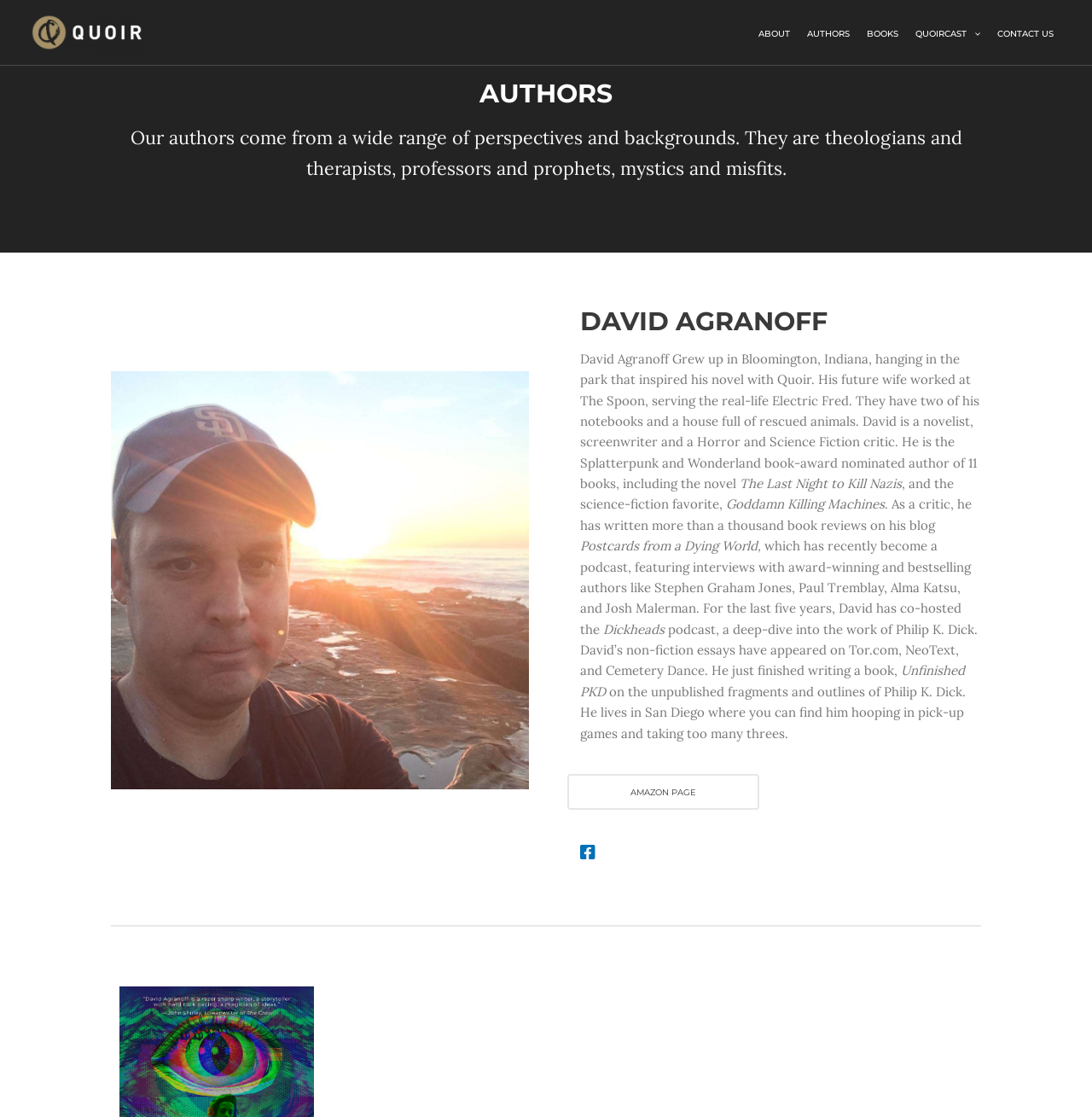Predict the bounding box coordinates for the UI element described as: "Contact Us". The coordinates should be four float numbers between 0 and 1, presented as [left, top, right, bottom].

[0.905, 0.027, 0.973, 0.034]